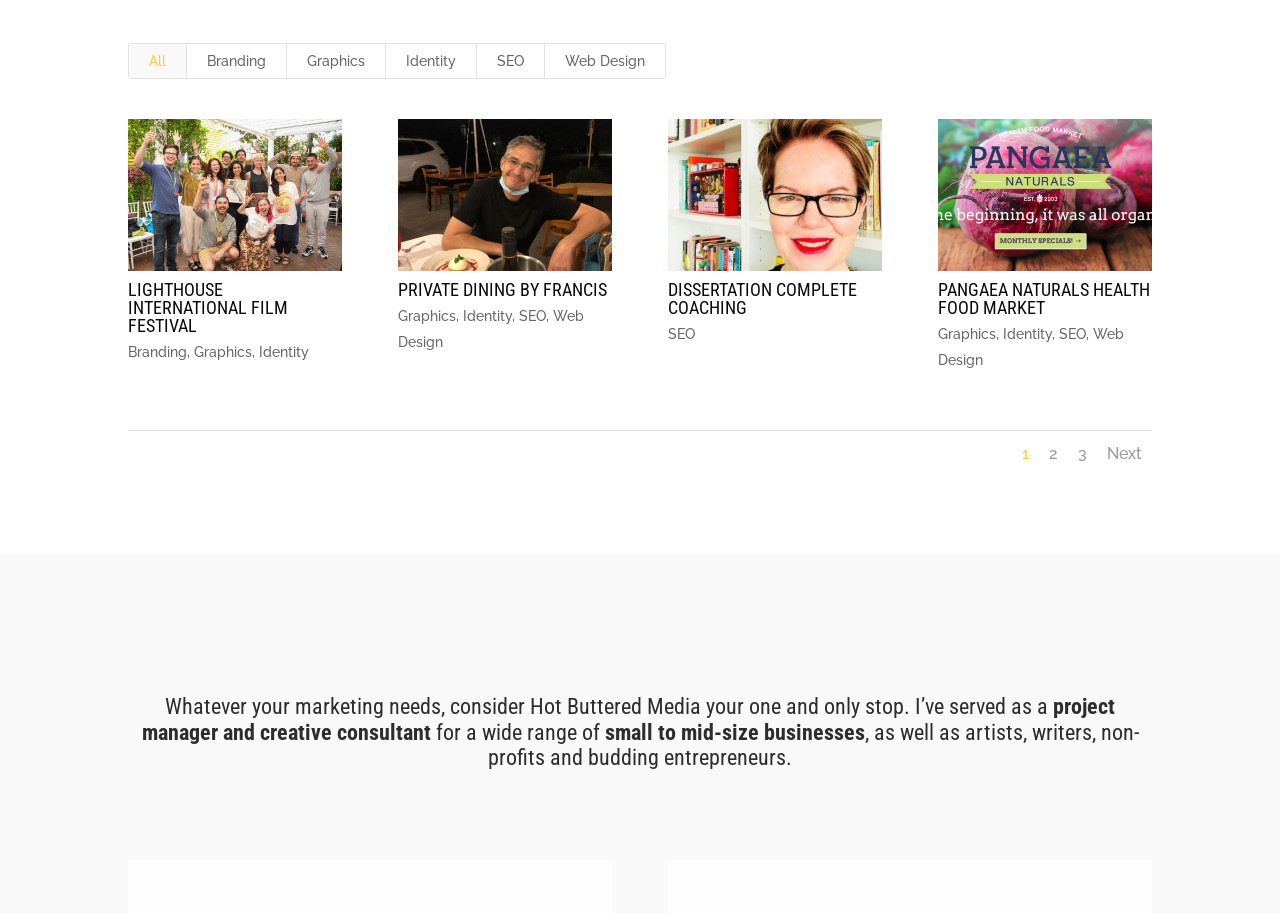Kindly determine the bounding box coordinates of the area that needs to be clicked to fulfill this instruction: "Click on 'All' link".

[0.1, 0.047, 0.146, 0.086]